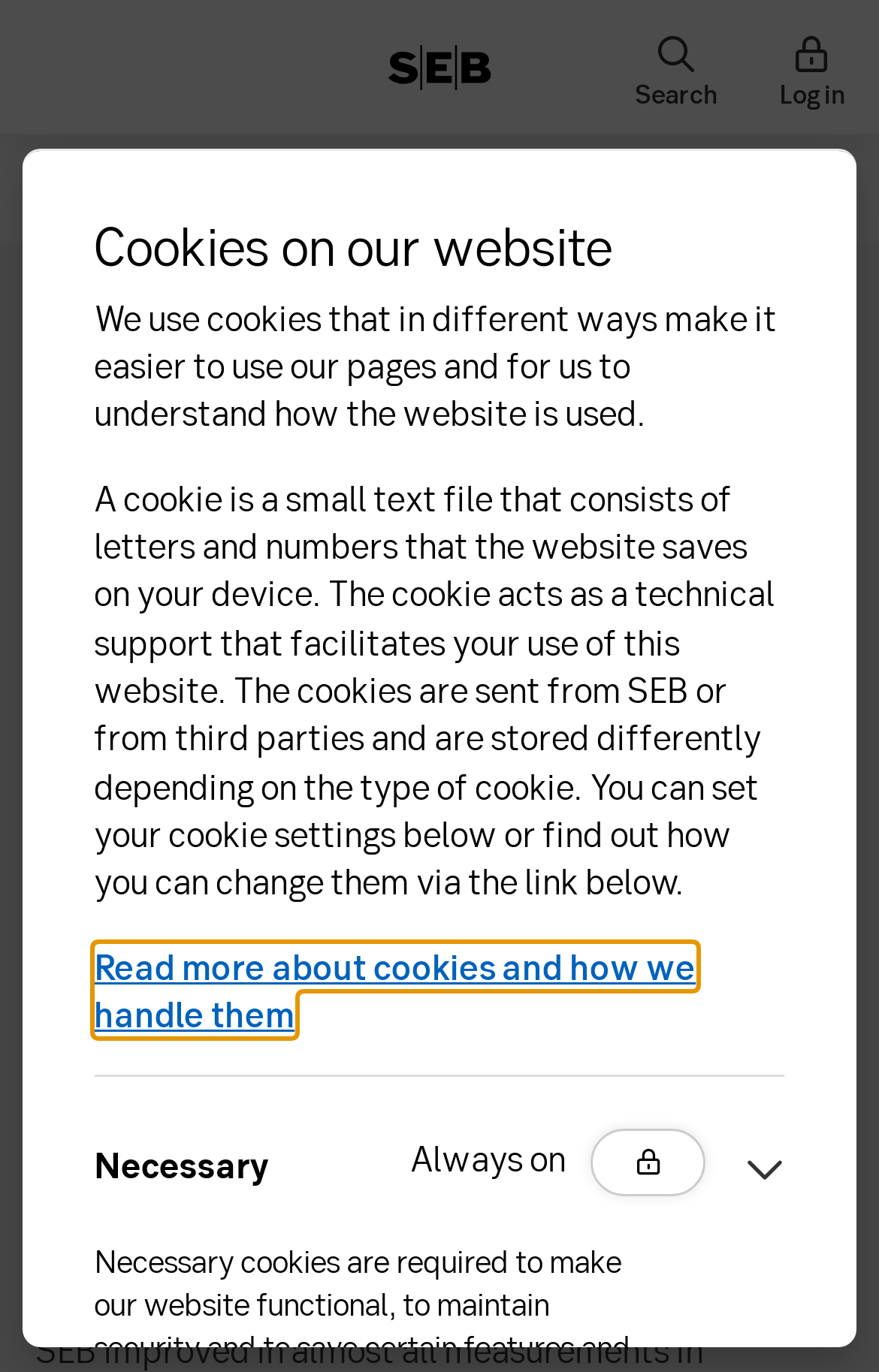Given the element description "News" in the screenshot, predict the bounding box coordinates of that UI element.

[0.09, 0.12, 0.195, 0.155]